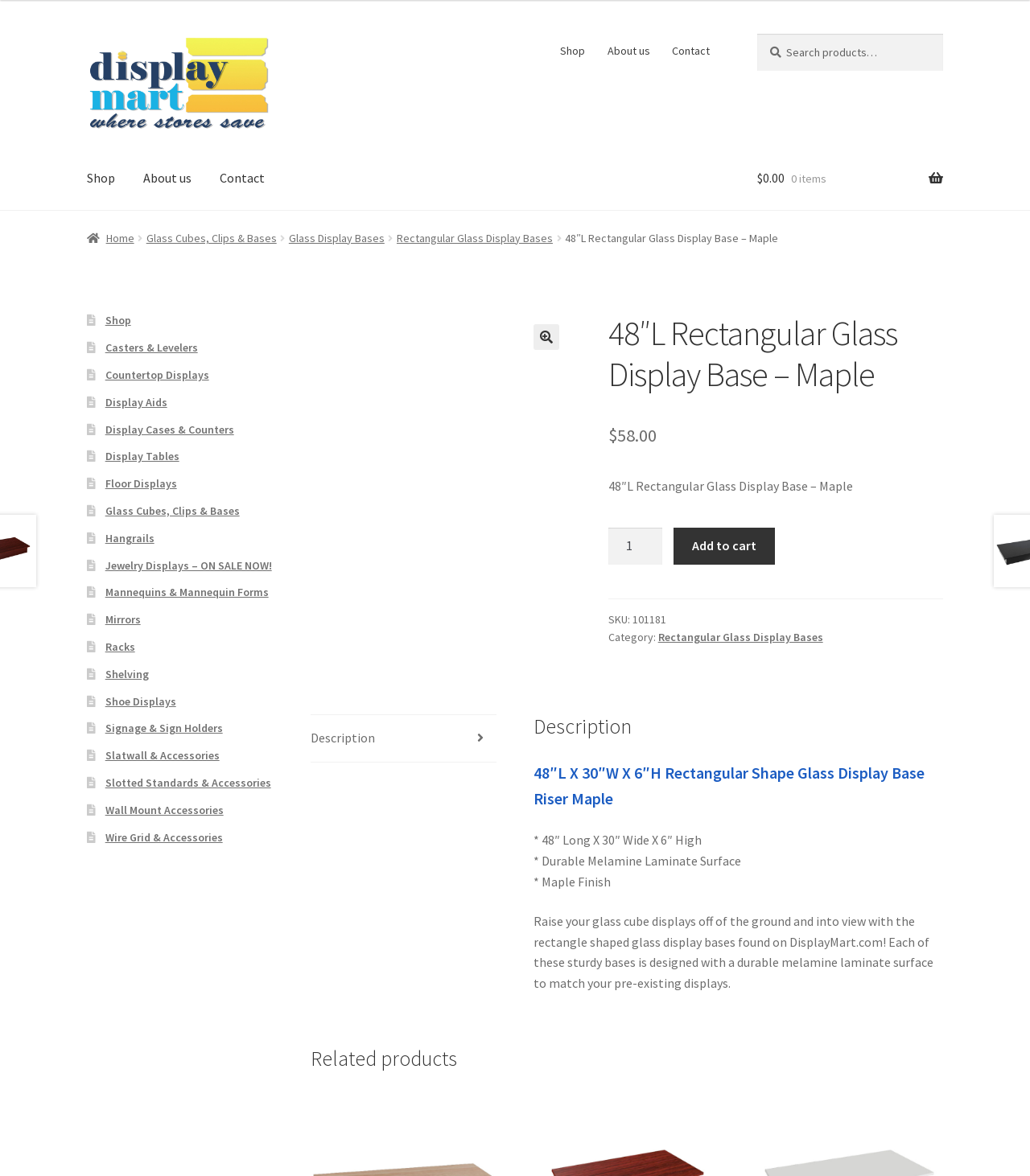Please mark the clickable region by giving the bounding box coordinates needed to complete this instruction: "Search for products".

[0.735, 0.029, 0.916, 0.06]